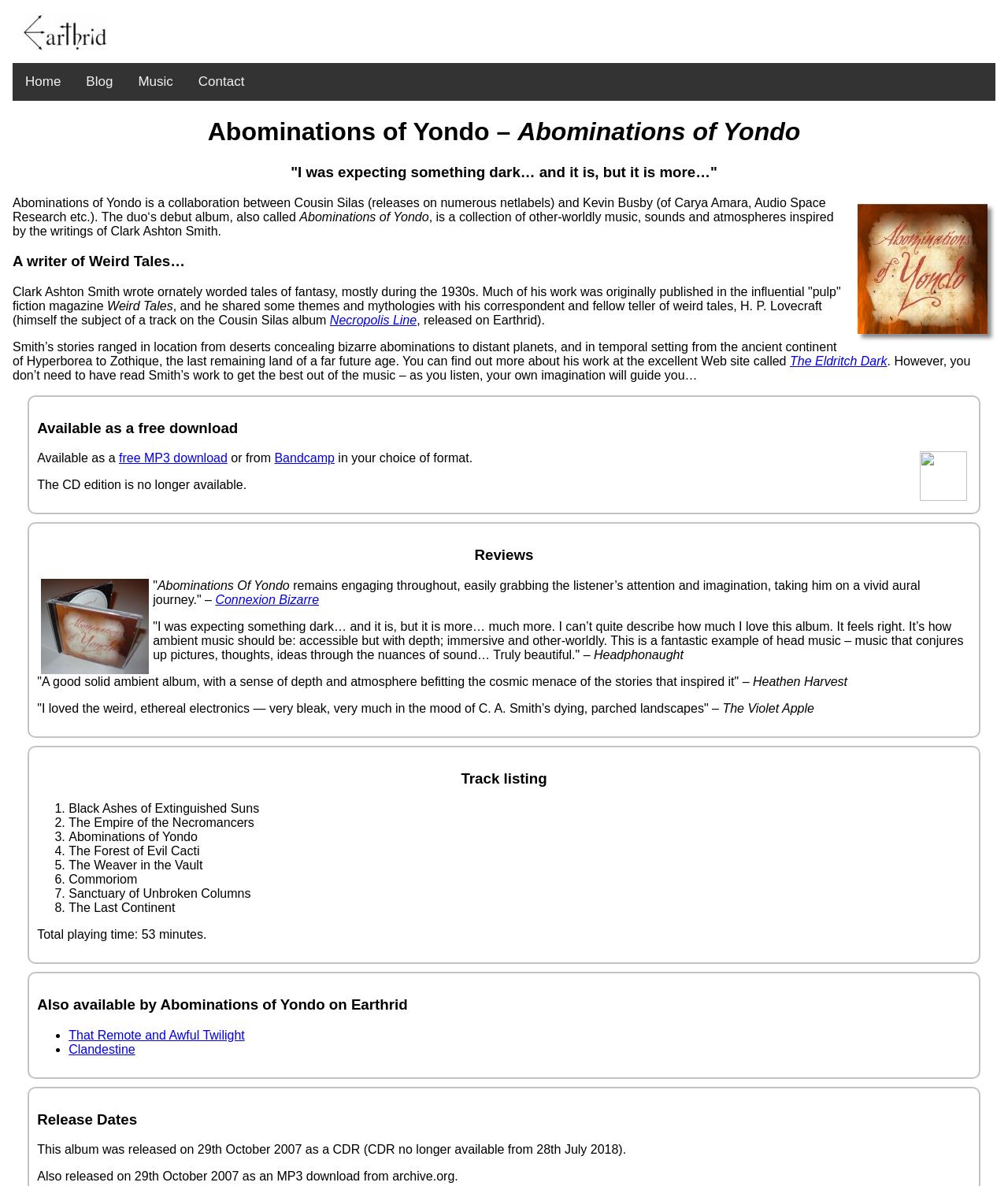Please find the bounding box coordinates for the clickable element needed to perform this instruction: "Click the 'Home' link".

[0.012, 0.053, 0.073, 0.085]